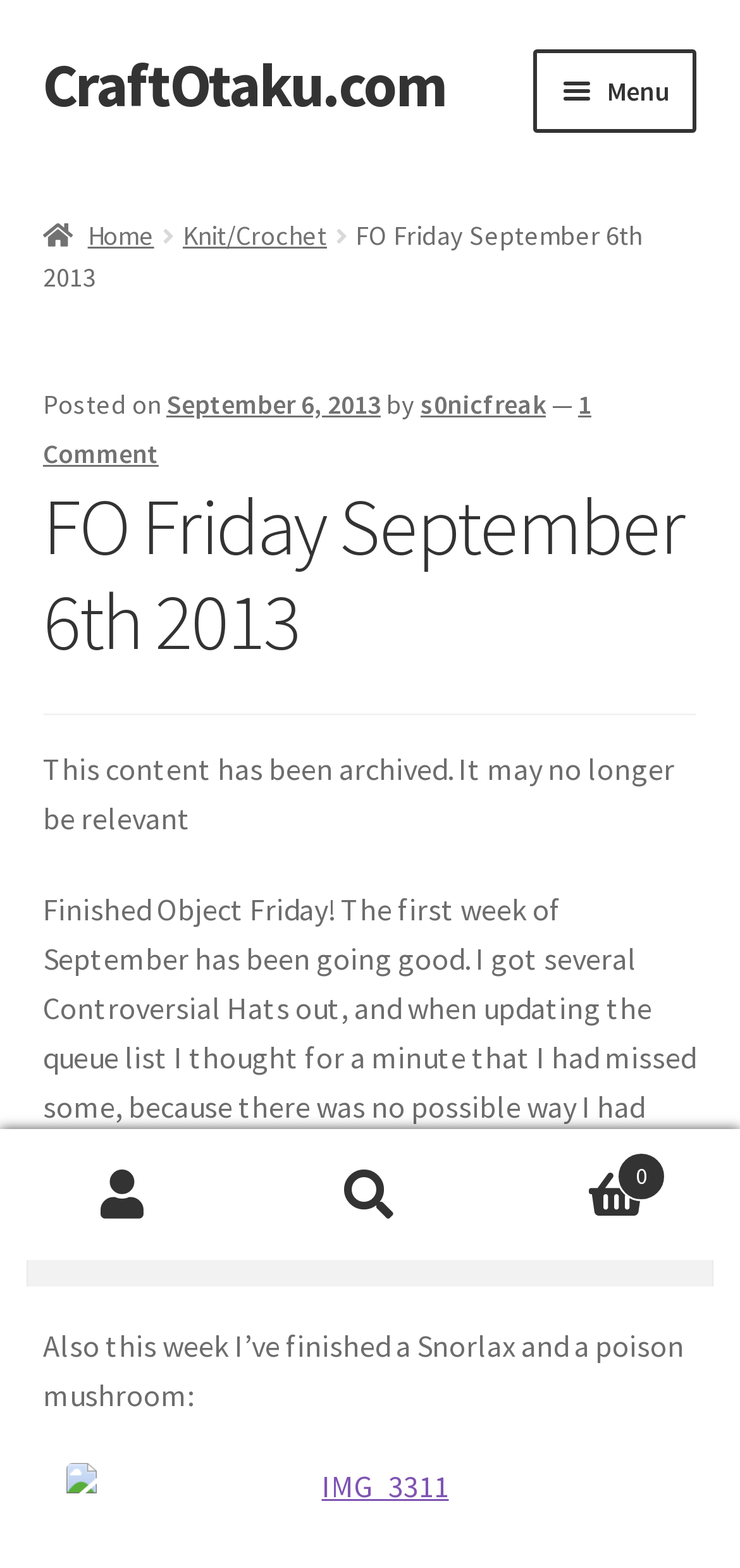How many navigation links are there?
Look at the image and provide a short answer using one word or a phrase.

12